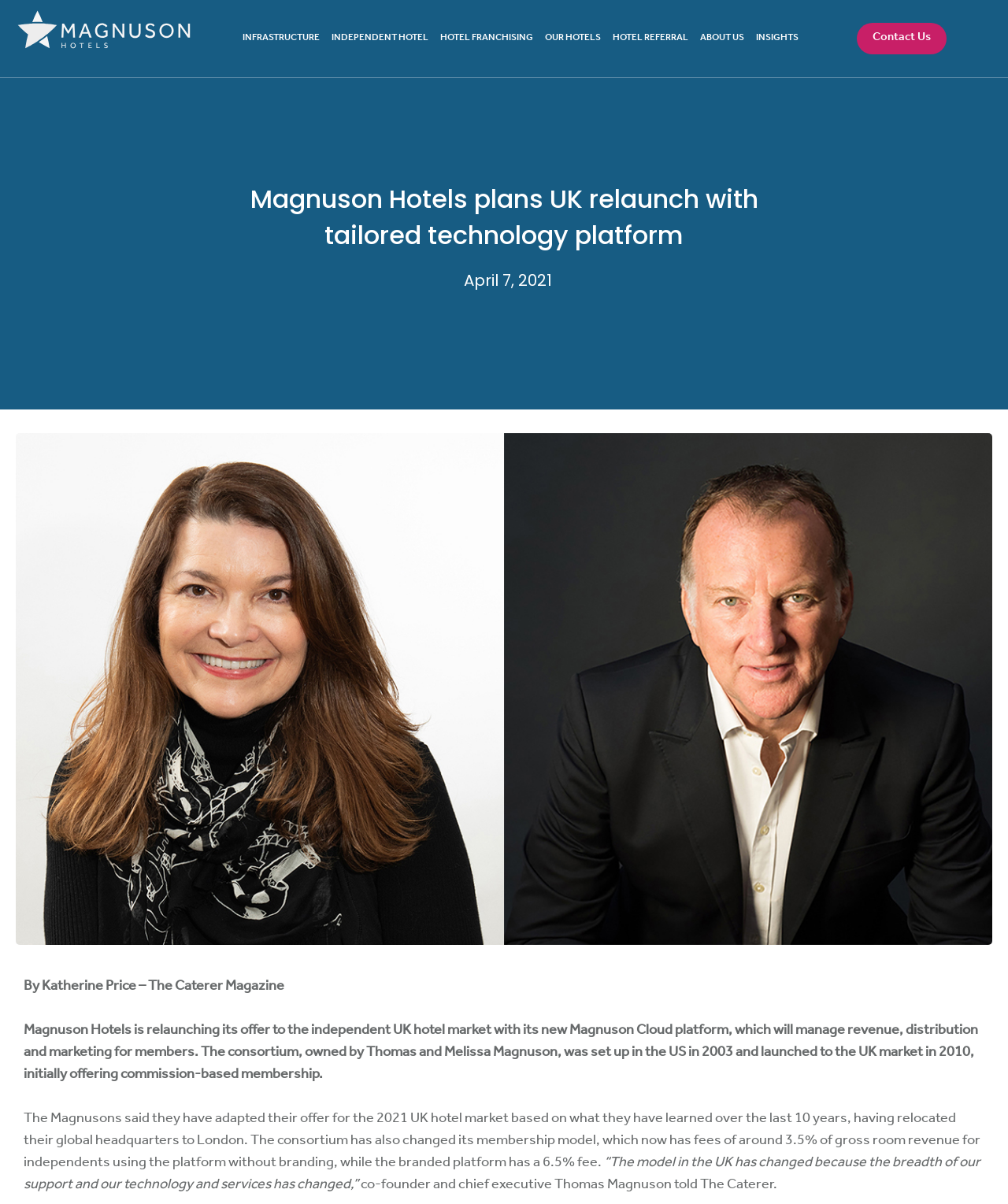Who is the co-founder and chief executive quoted in the article?
Give a detailed explanation using the information visible in the image.

The co-founder and chief executive's name is mentioned in the text '“The model in the UK has changed because the breadth of our support and our technology and services has changed,” co-founder and chief executive Thomas Magnuson told The Caterer'.